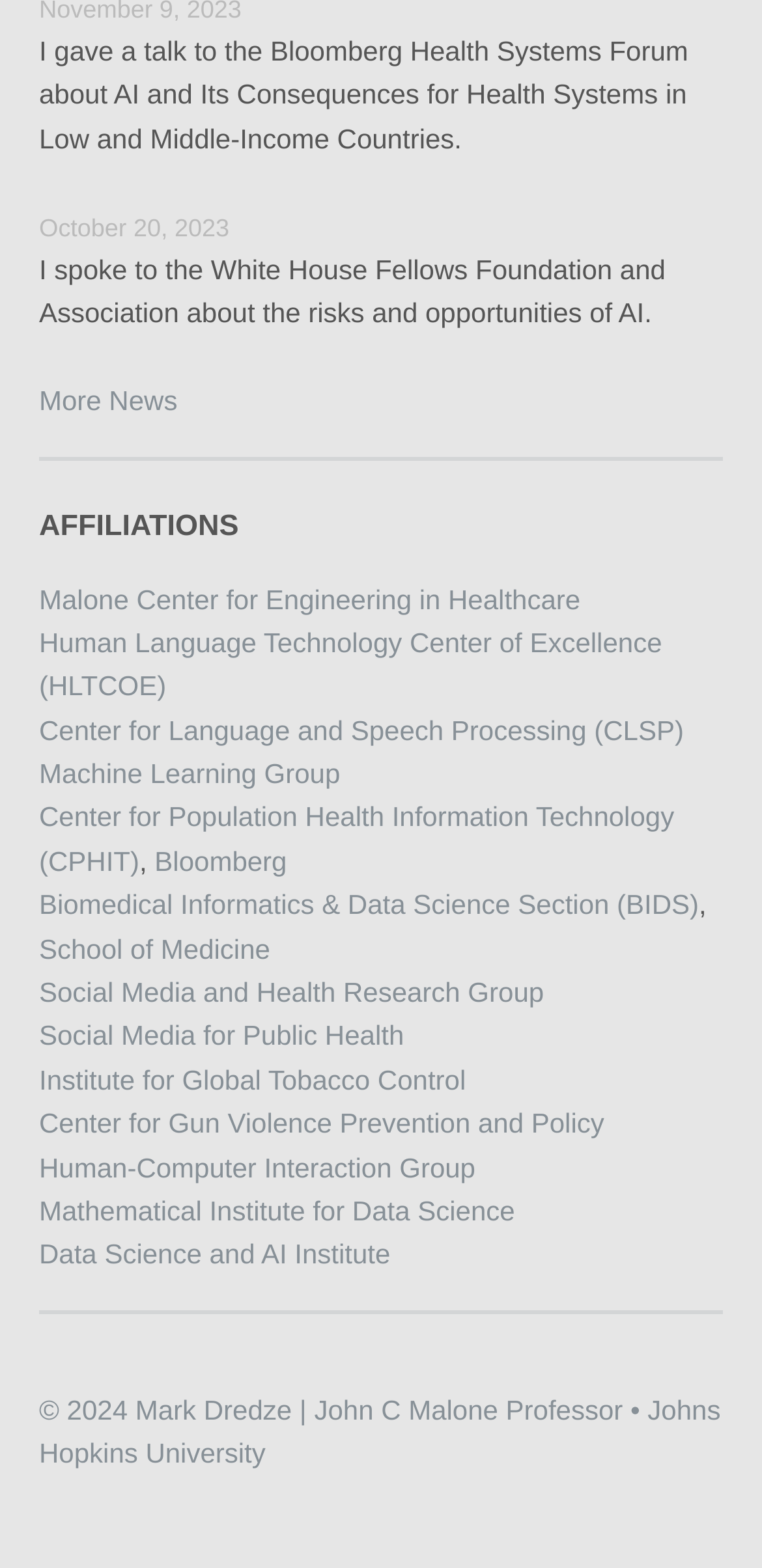Please mark the bounding box coordinates of the area that should be clicked to carry out the instruction: "Contact us".

None